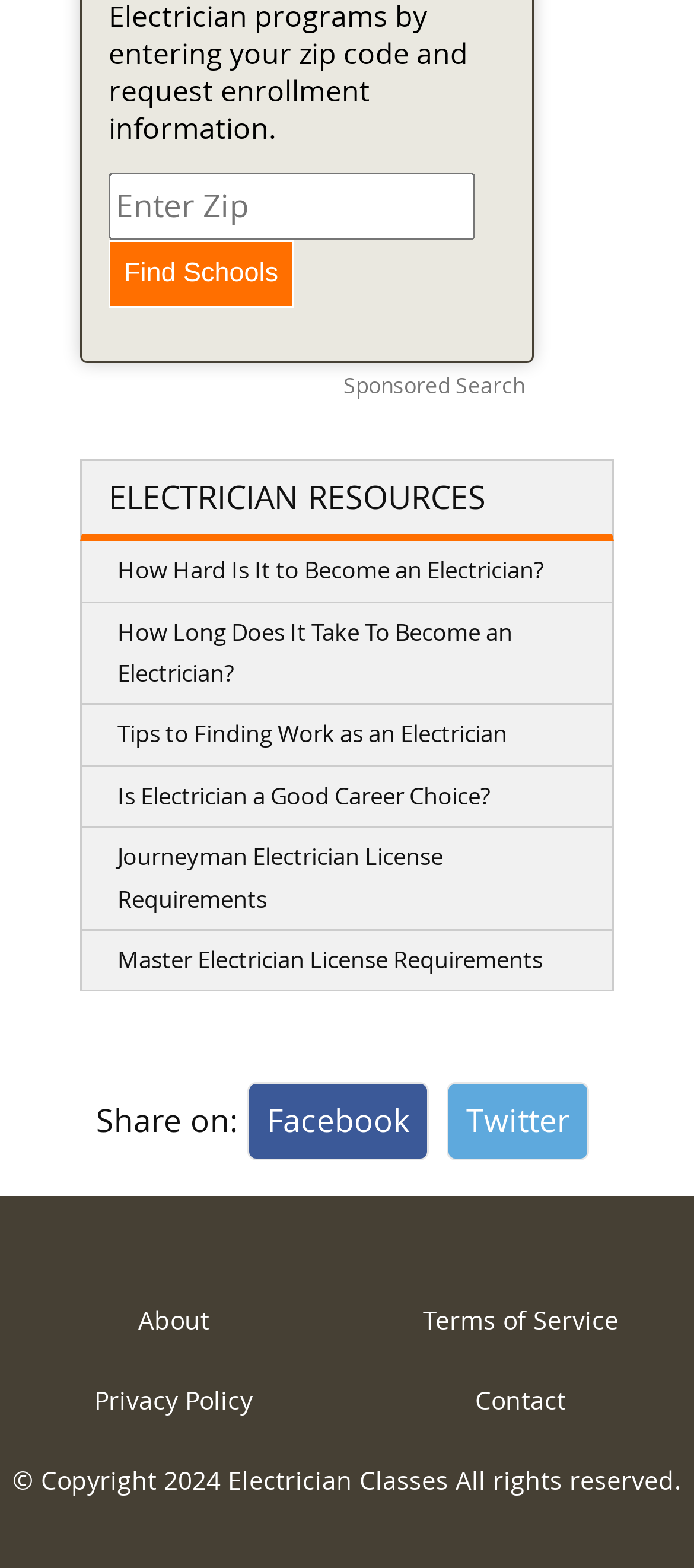Please determine the bounding box coordinates of the element to click in order to execute the following instruction: "Read about how hard it is to become an electrician". The coordinates should be four float numbers between 0 and 1, specified as [left, top, right, bottom].

[0.118, 0.345, 0.882, 0.384]